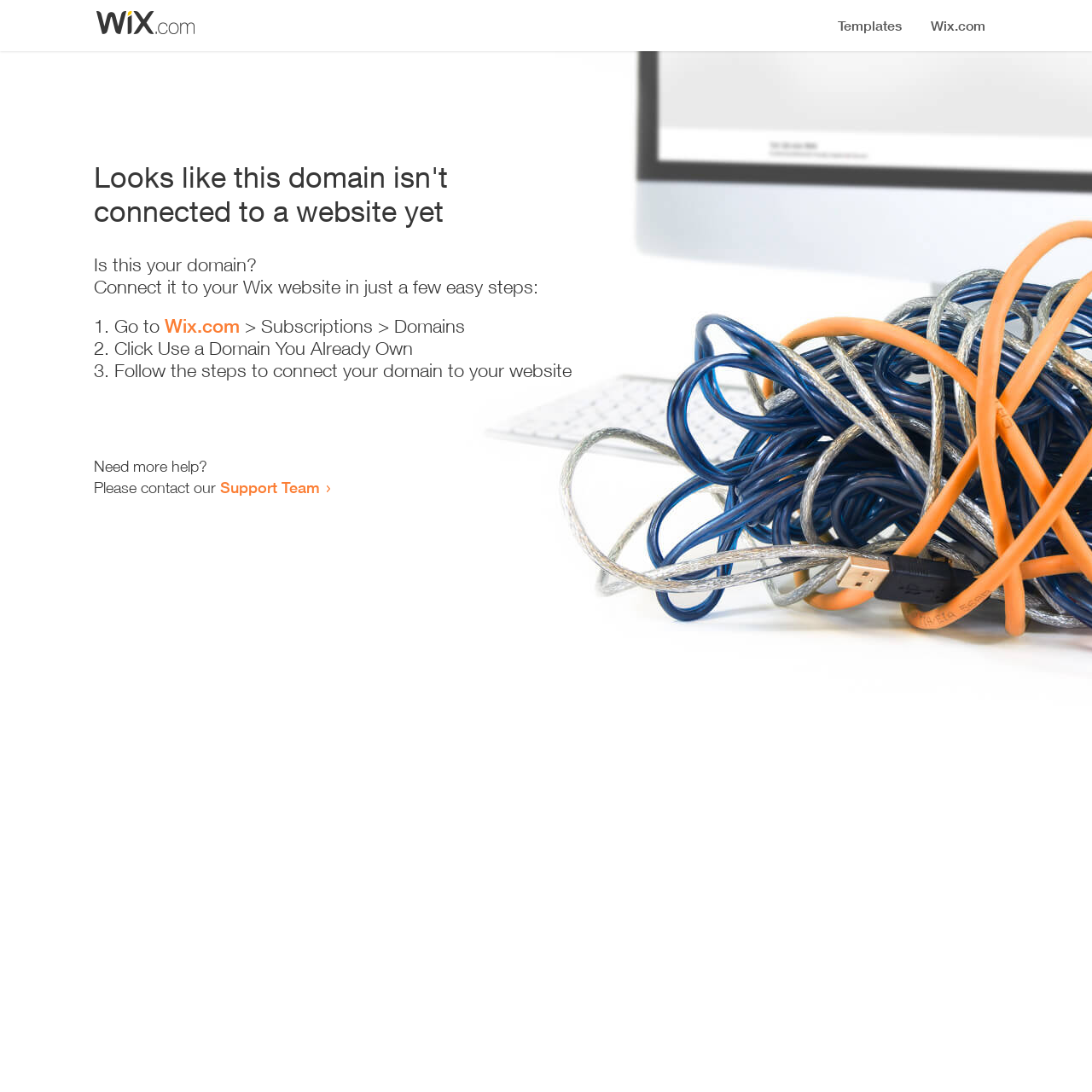What should the user do if they need more help?
Using the picture, provide a one-word or short phrase answer.

Contact Support Team